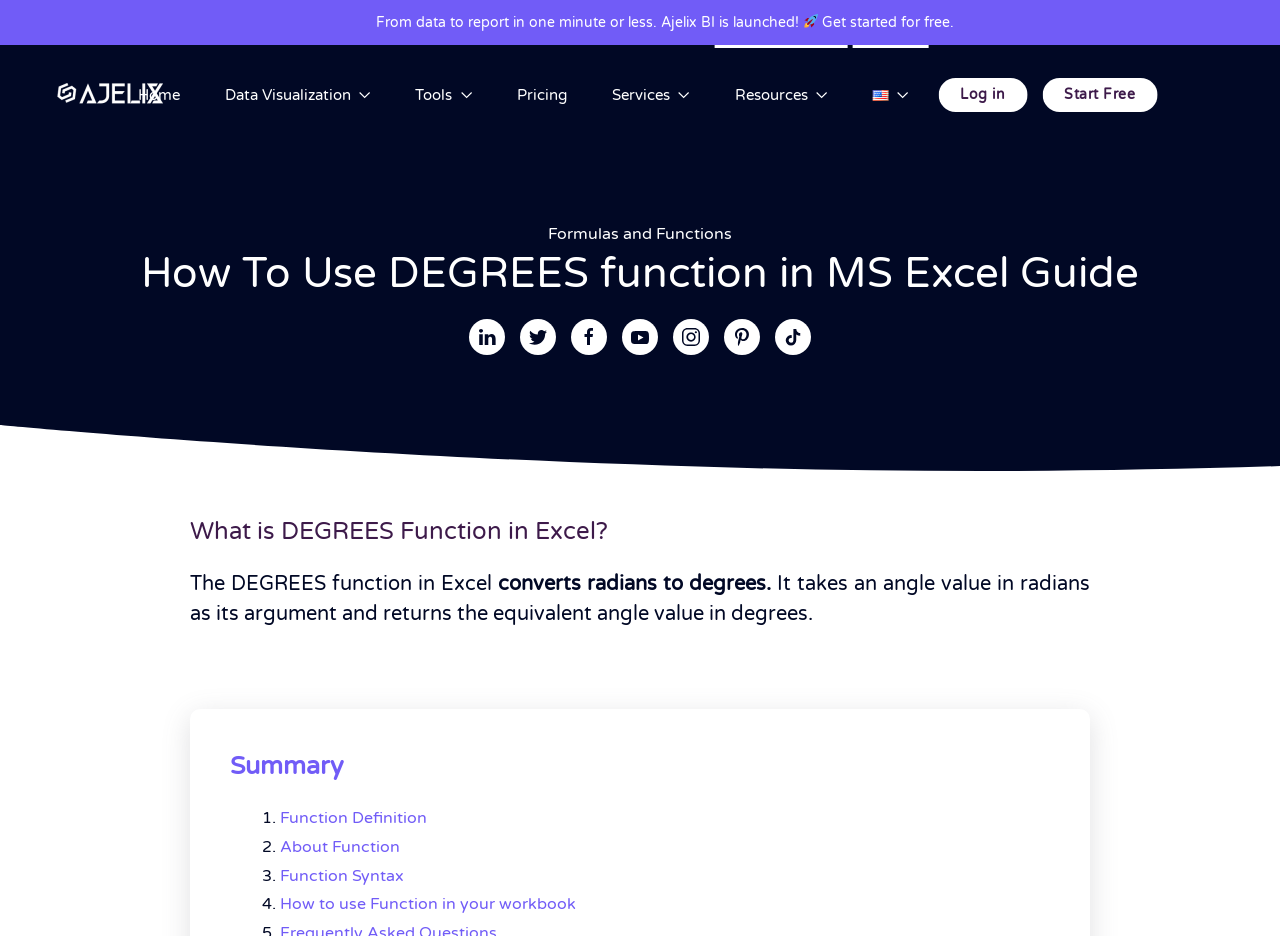Please specify the bounding box coordinates for the clickable region that will help you carry out the instruction: "Click on 'Log in'".

[0.733, 0.084, 0.803, 0.12]